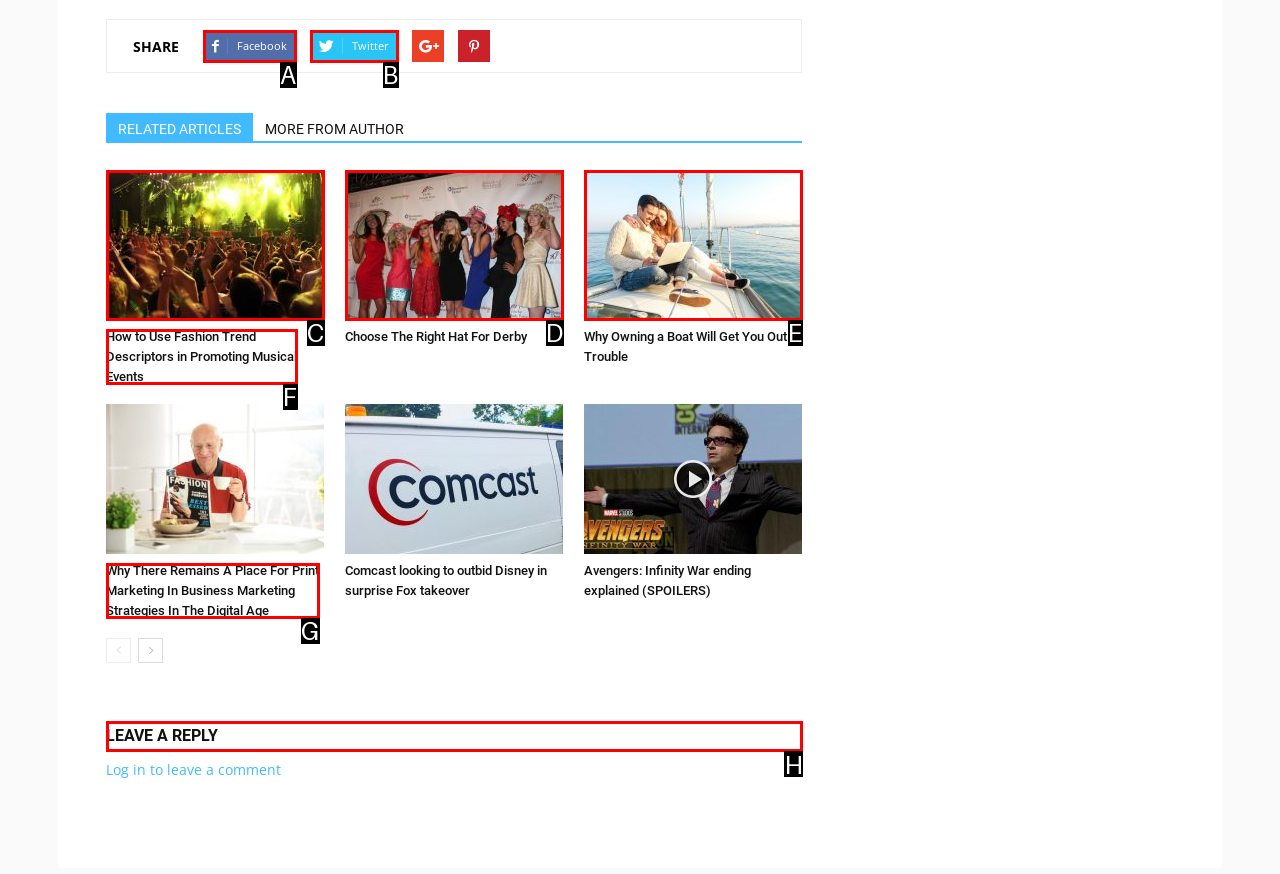From the available options, which lettered element should I click to complete this task: Leave a reply?

H